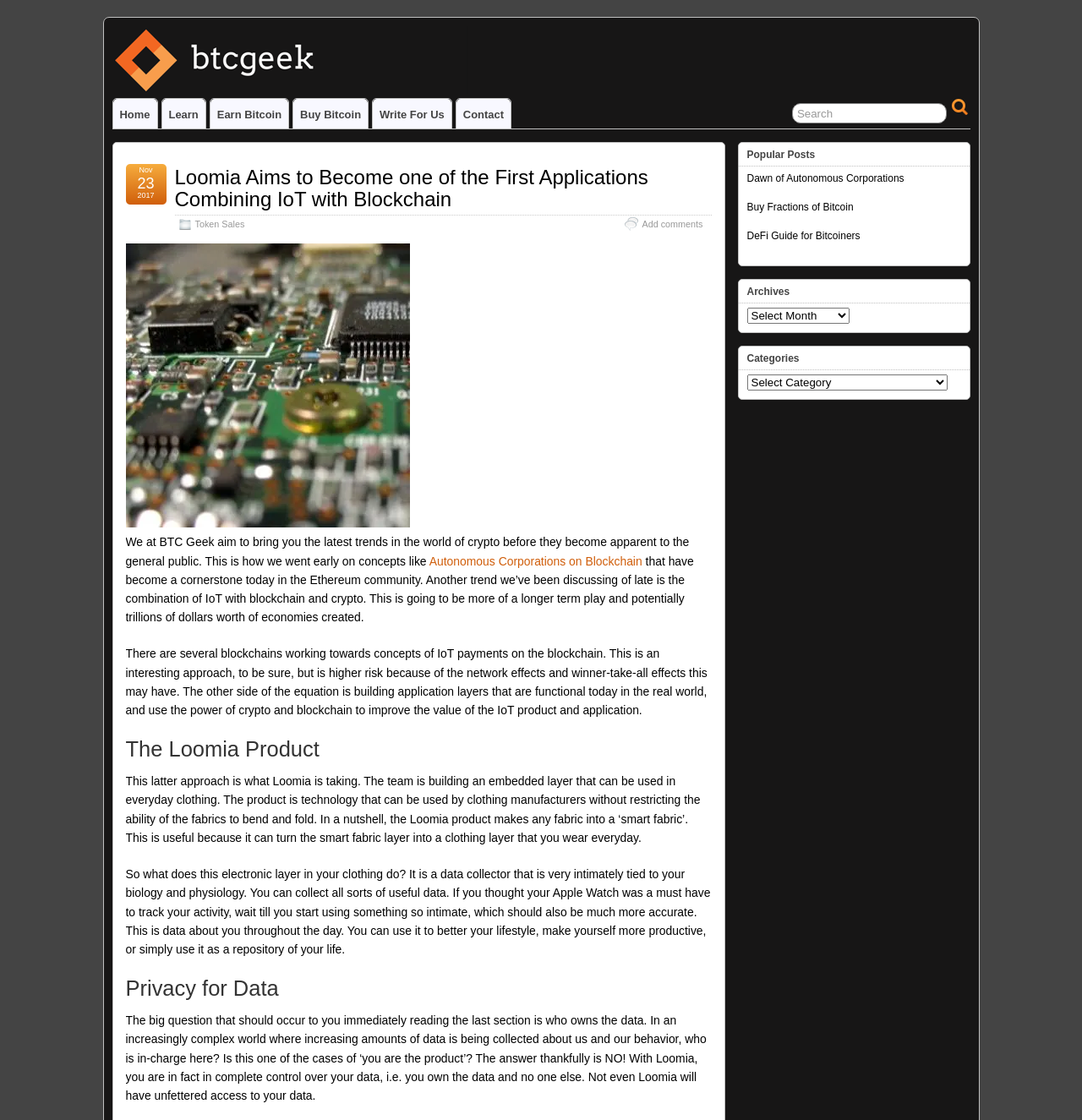What type of fabric can be made 'smart' with Loomia?
Can you provide a detailed and comprehensive answer to the question?

According to the webpage, Loomia's technology can turn any fabric into a 'smart fabric', which means that clothing manufacturers can use this technology to create smart clothing without restricting the ability of the fabrics to bend and fold.